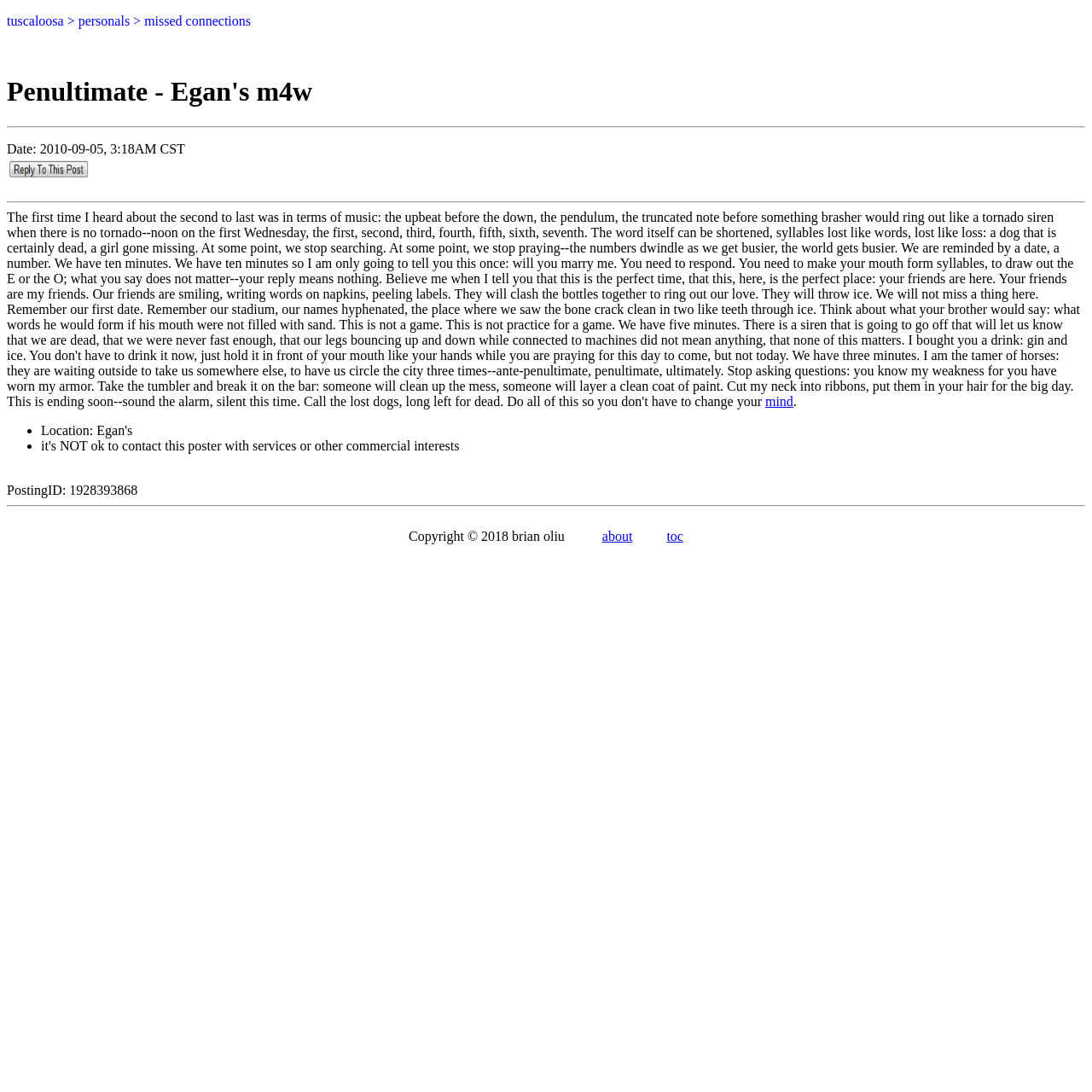Please use the details from the image to answer the following question comprehensively:
What is the orientation of the separator above the date?

I found the orientation of the separator by looking at the separator element above the date, which has an orientation of horizontal.